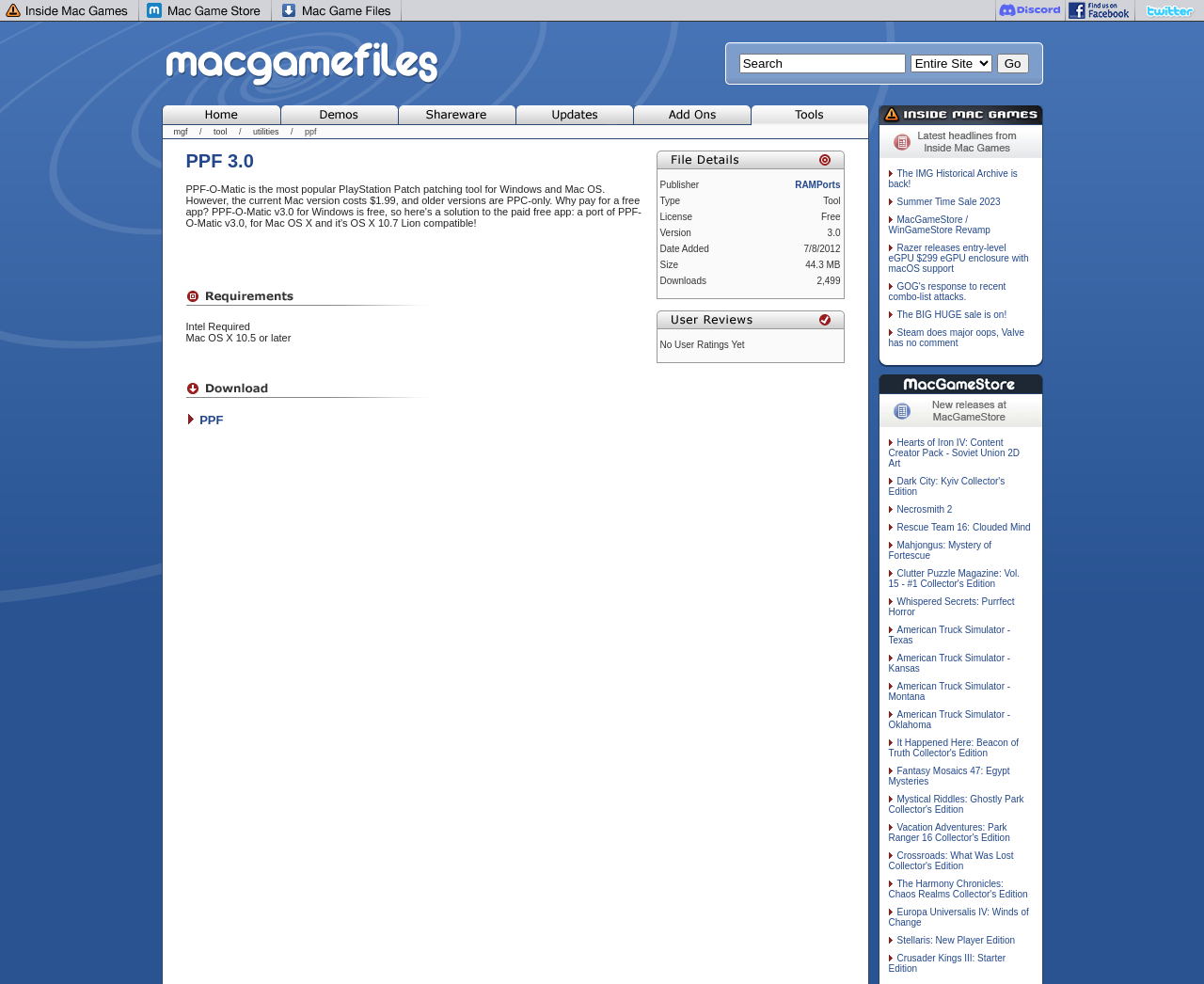Please provide a comprehensive answer to the question below using the information from the image: What is the minimum operating system required to run the game?

The LayoutTableCell with the text 'Mac Games System Requirements Intel Required Mac OS X 10.5 or later' suggests that the minimum operating system required to run the game is Mac OS X 10.5 or later.